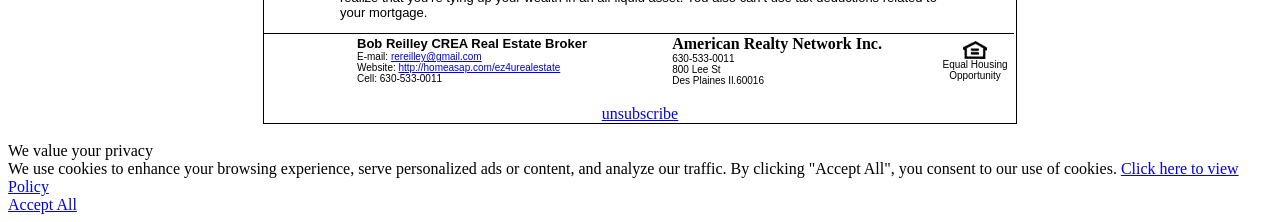Find the bounding box coordinates corresponding to the UI element with the description: "Click here to view Policy". The coordinates should be formatted as [left, top, right, bottom], with values as floats between 0 and 1.

[0.006, 0.719, 0.968, 0.877]